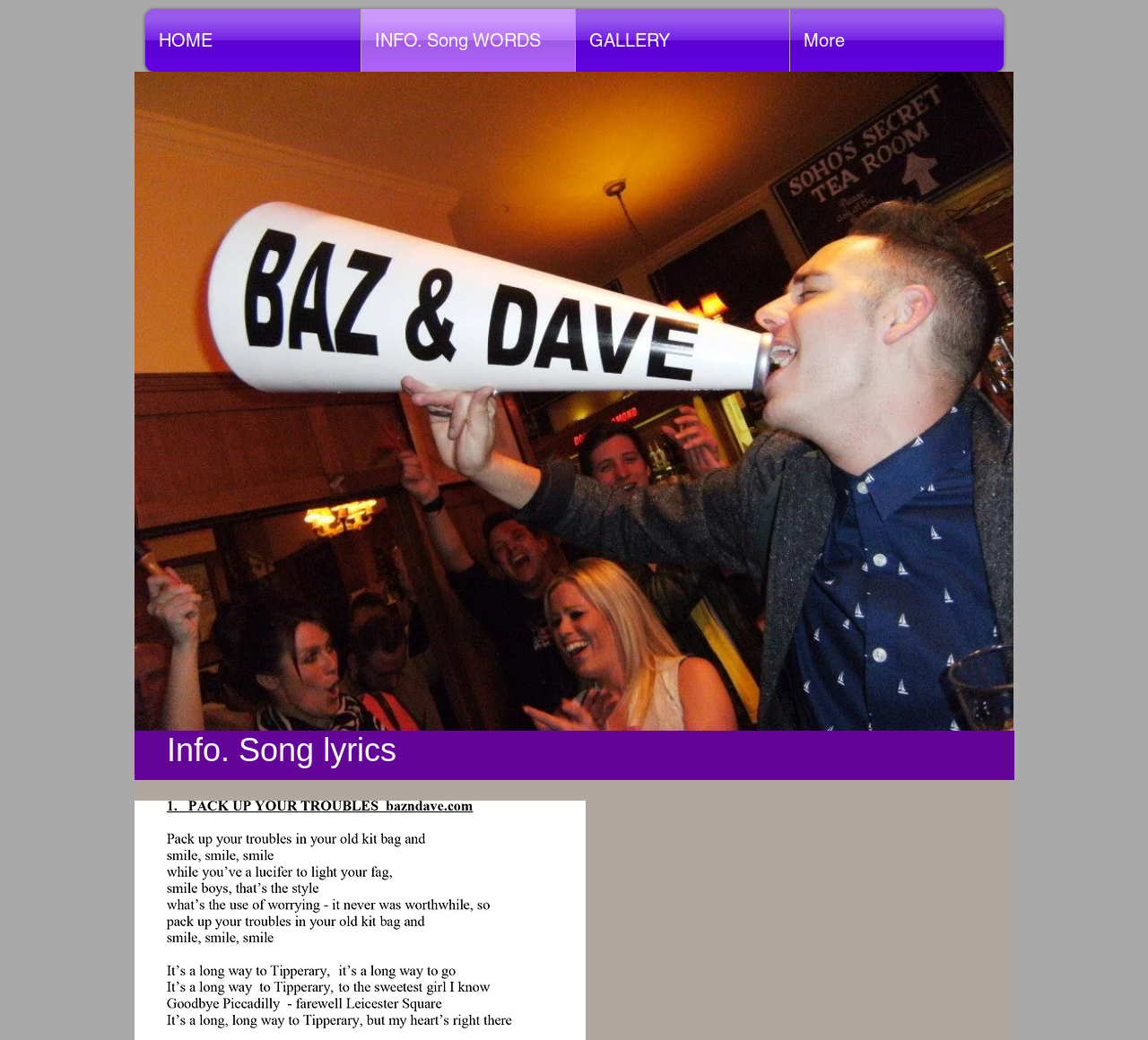Using the information in the image, could you please answer the following question in detail:
Is the image located above or below the navigation links?

I compared the y1 and y2 coordinates of the image element and the navigation links, and determined that the image element has a higher y1 value, indicating that it is located below the navigation links.